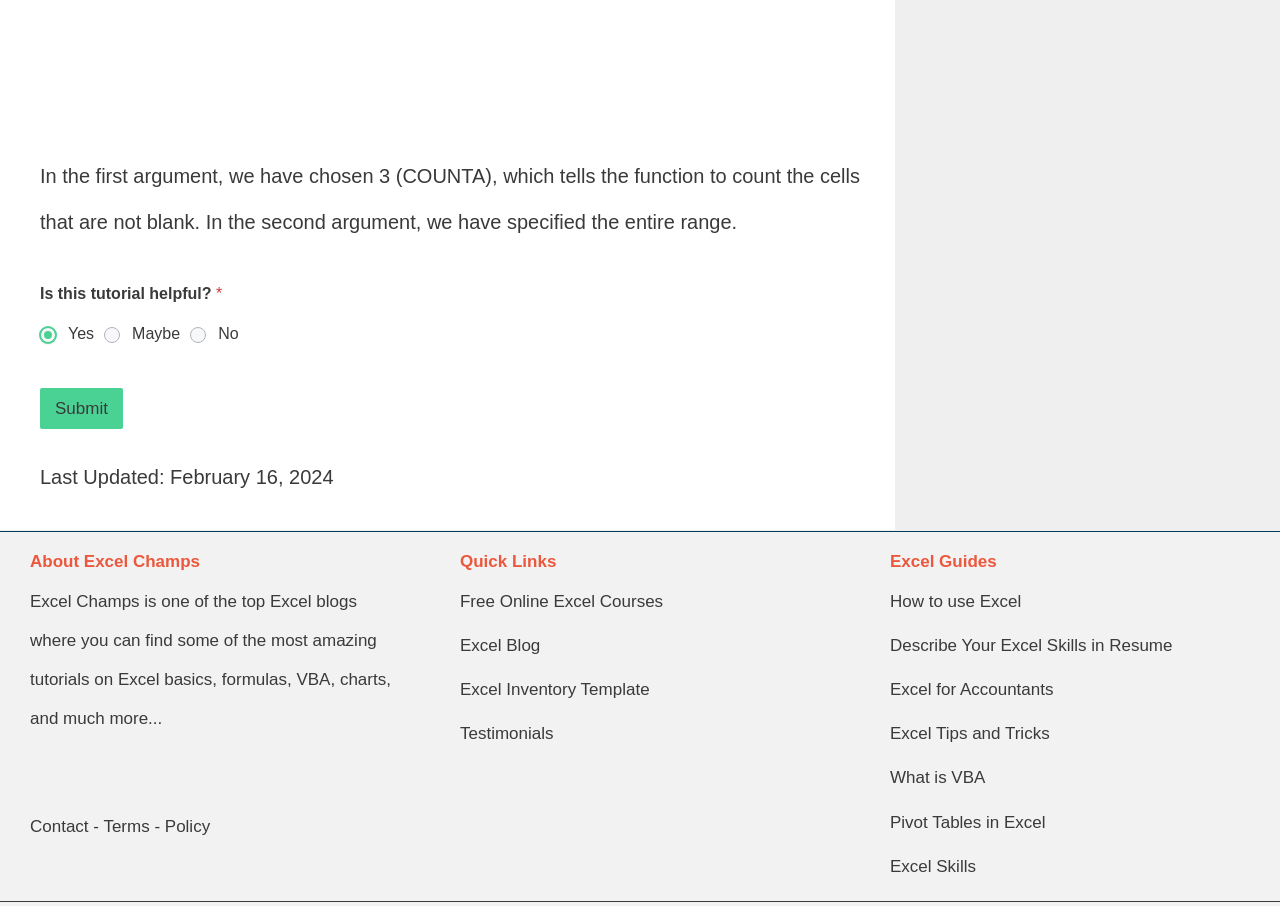Please respond to the question using a single word or phrase:
What type of tutorials can be found on the blog?

Excel basics, formulas, VBA, charts